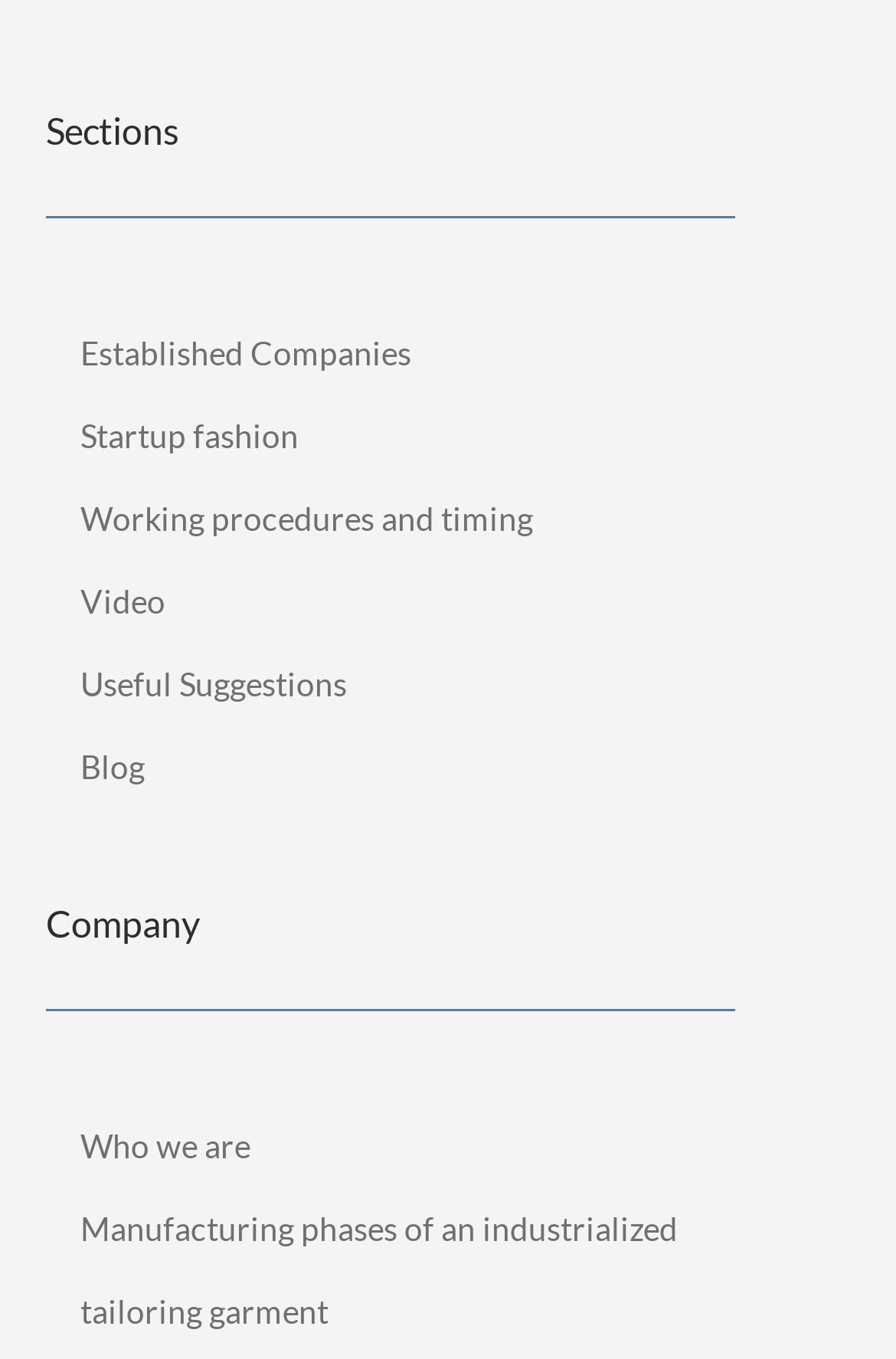Find the bounding box coordinates of the element to click in order to complete the given instruction: "Explore startup fashion."

[0.09, 0.306, 0.333, 0.335]